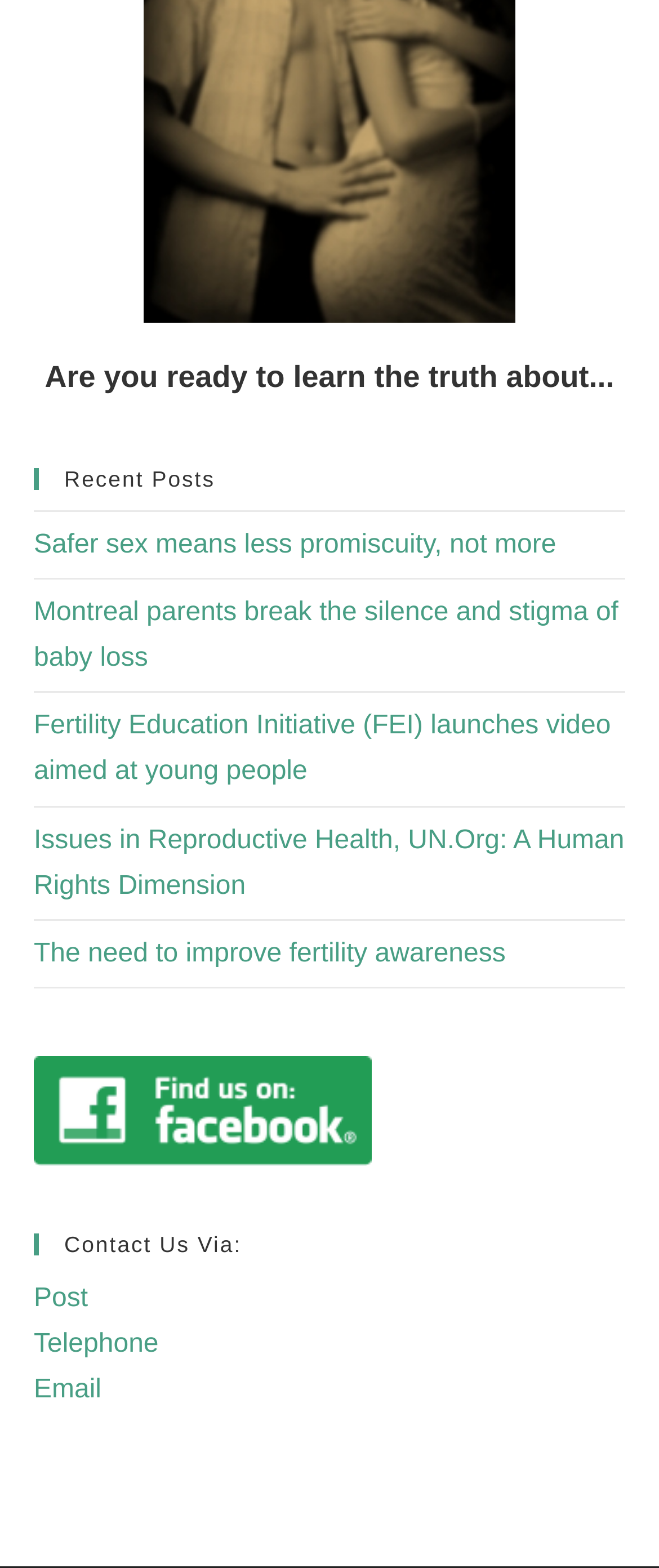Please find the bounding box coordinates of the clickable region needed to complete the following instruction: "Contact us via post". The bounding box coordinates must consist of four float numbers between 0 and 1, i.e., [left, top, right, bottom].

[0.051, 0.819, 0.133, 0.837]